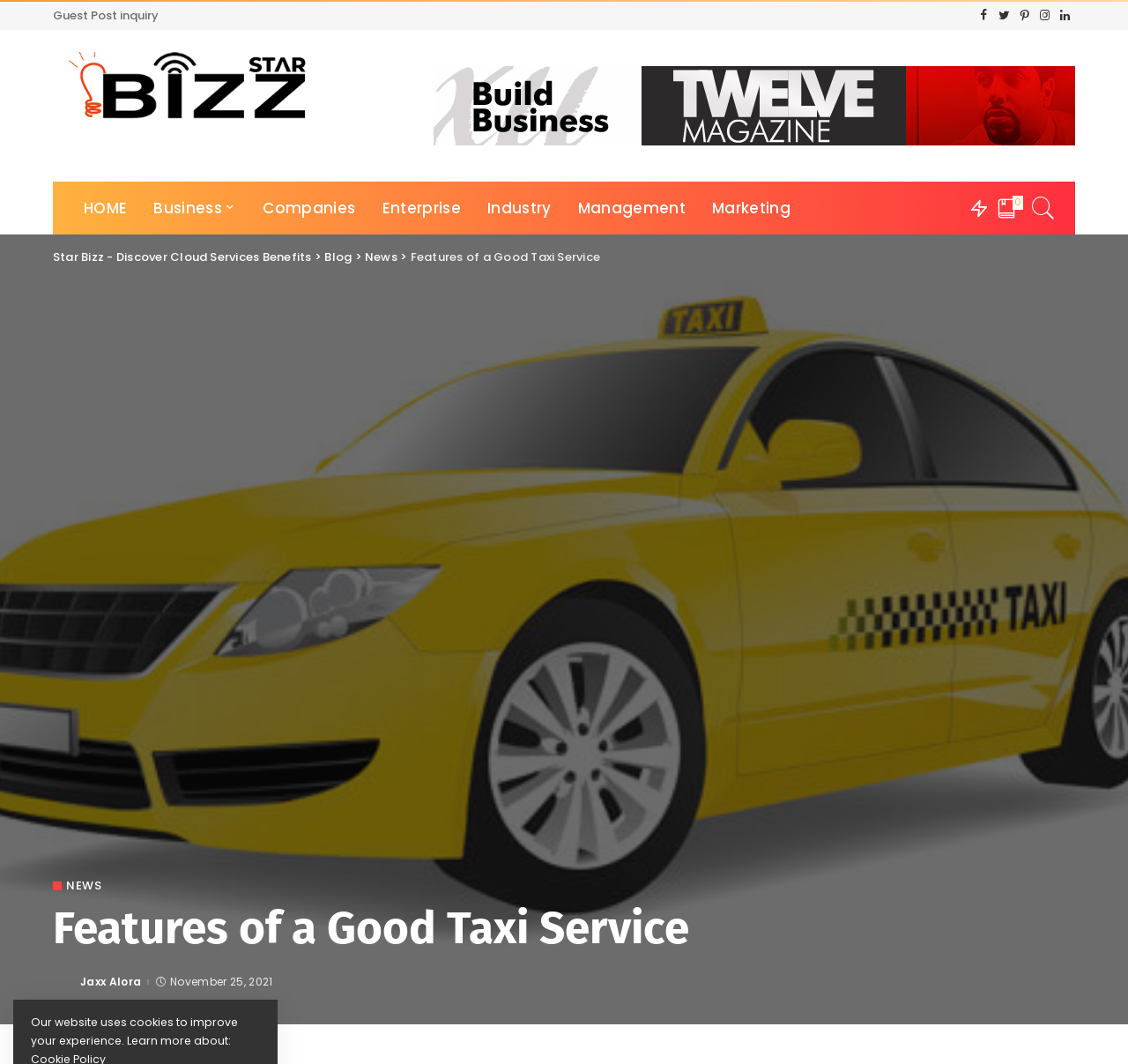What is the name of the website?
Look at the image and answer with only one word or phrase.

Star Bizz